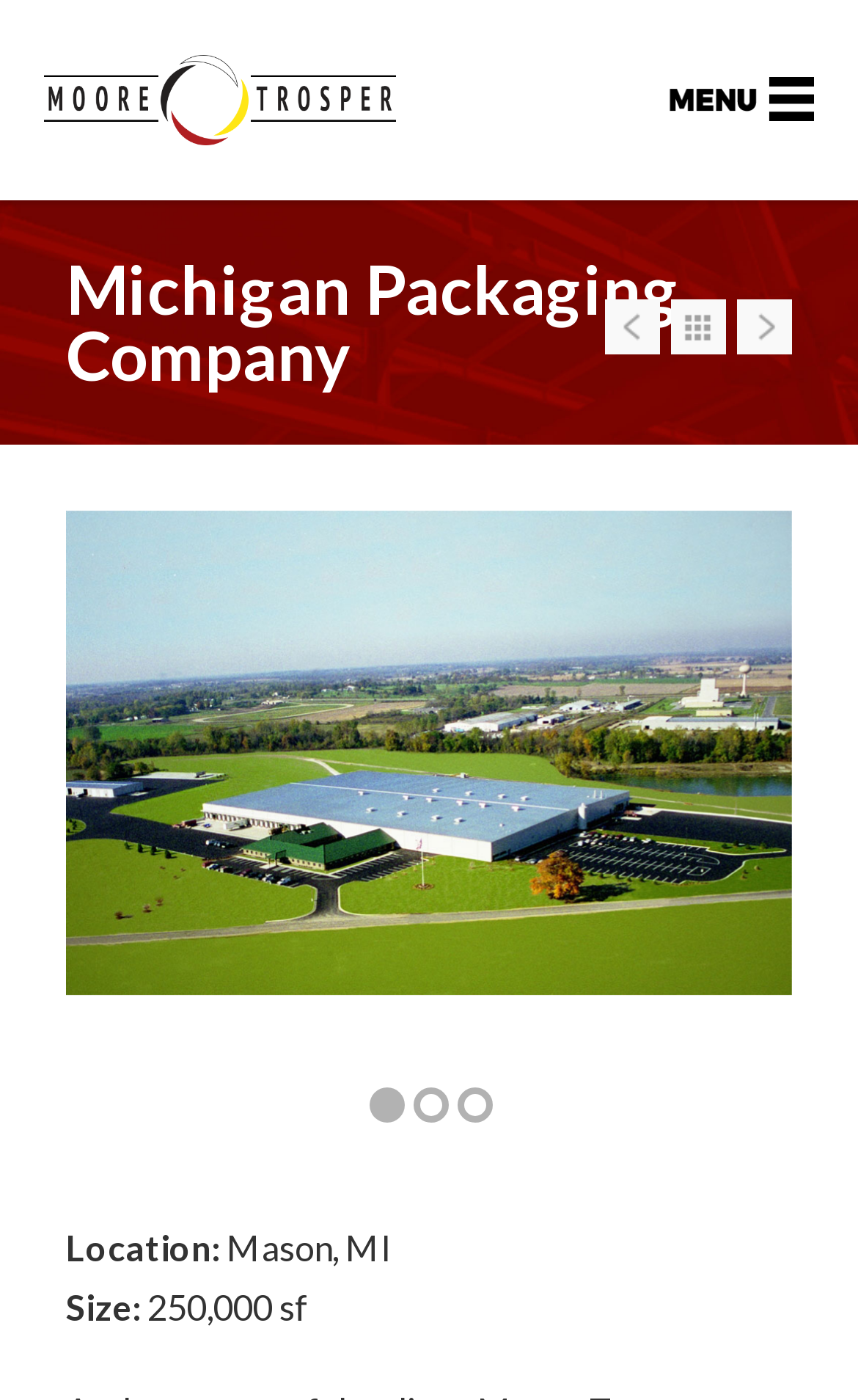What is the location of the Michigan Packaging Company's new facility?
Answer with a single word or phrase by referring to the visual content.

Mason, MI